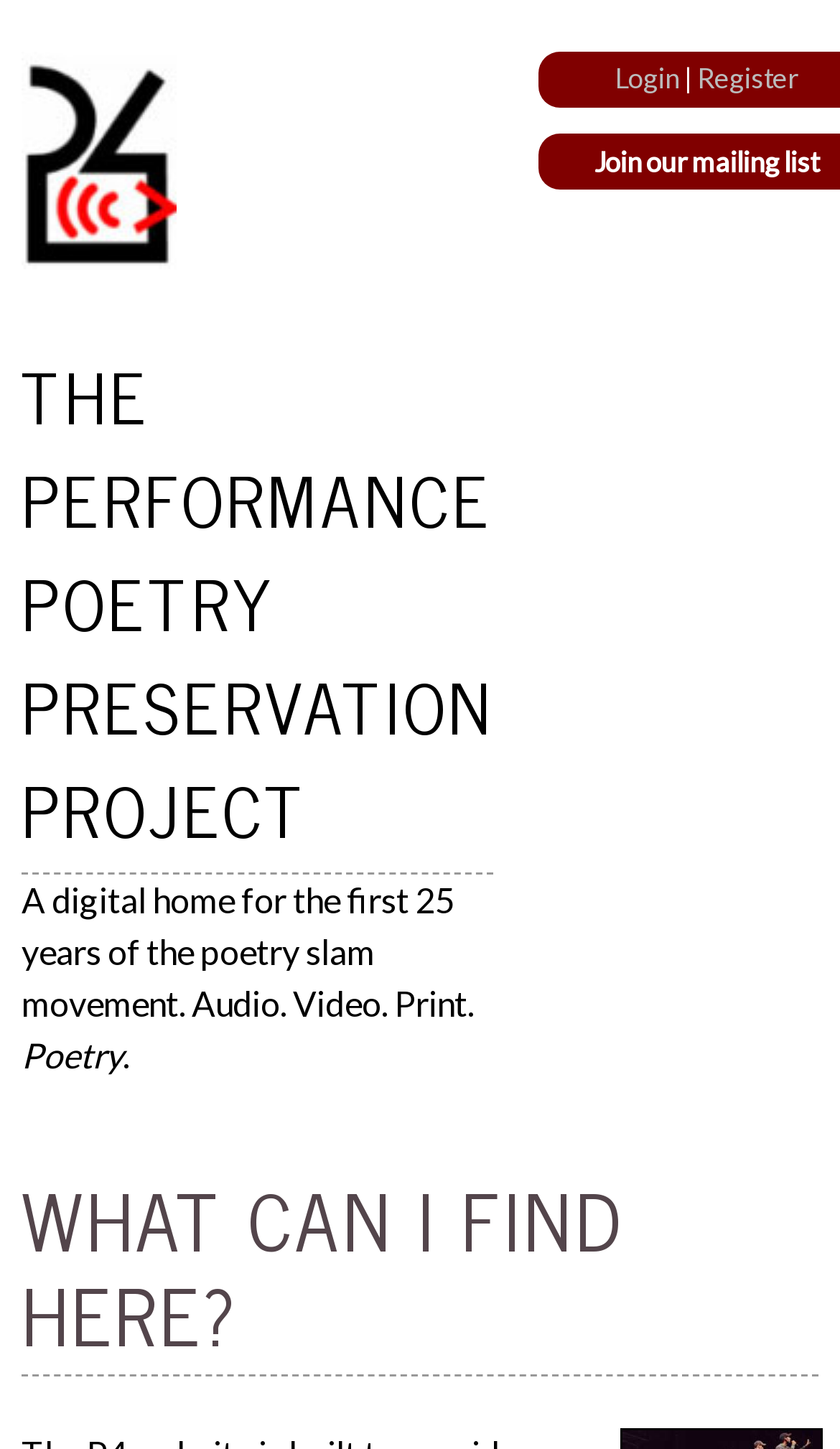Describe all the key features of the webpage in detail.

The webpage is dedicated to the Performance Poetry Preservation Project. At the top left corner, there is a link to "Jump to navigation". To the right of this link, there are two more links, "Login" and "Register", positioned side by side. Below these links, on the top left side, there is a link to "Home". 

Next to the "Home" link, the title "THE PERFORMANCE POETRY PRESERVATION PROJECT" is prominently displayed in a large font, with a link to the same title right below it. 

Below the title, a brief description of the project is provided, stating that it is a digital home for the first 25 years of the poetry slam movement, featuring audio, video, and print materials. 

Further down, the word "Poetry" is displayed, followed by a heading that asks "WHAT CAN I FIND HERE?", which spans almost the entire width of the page.